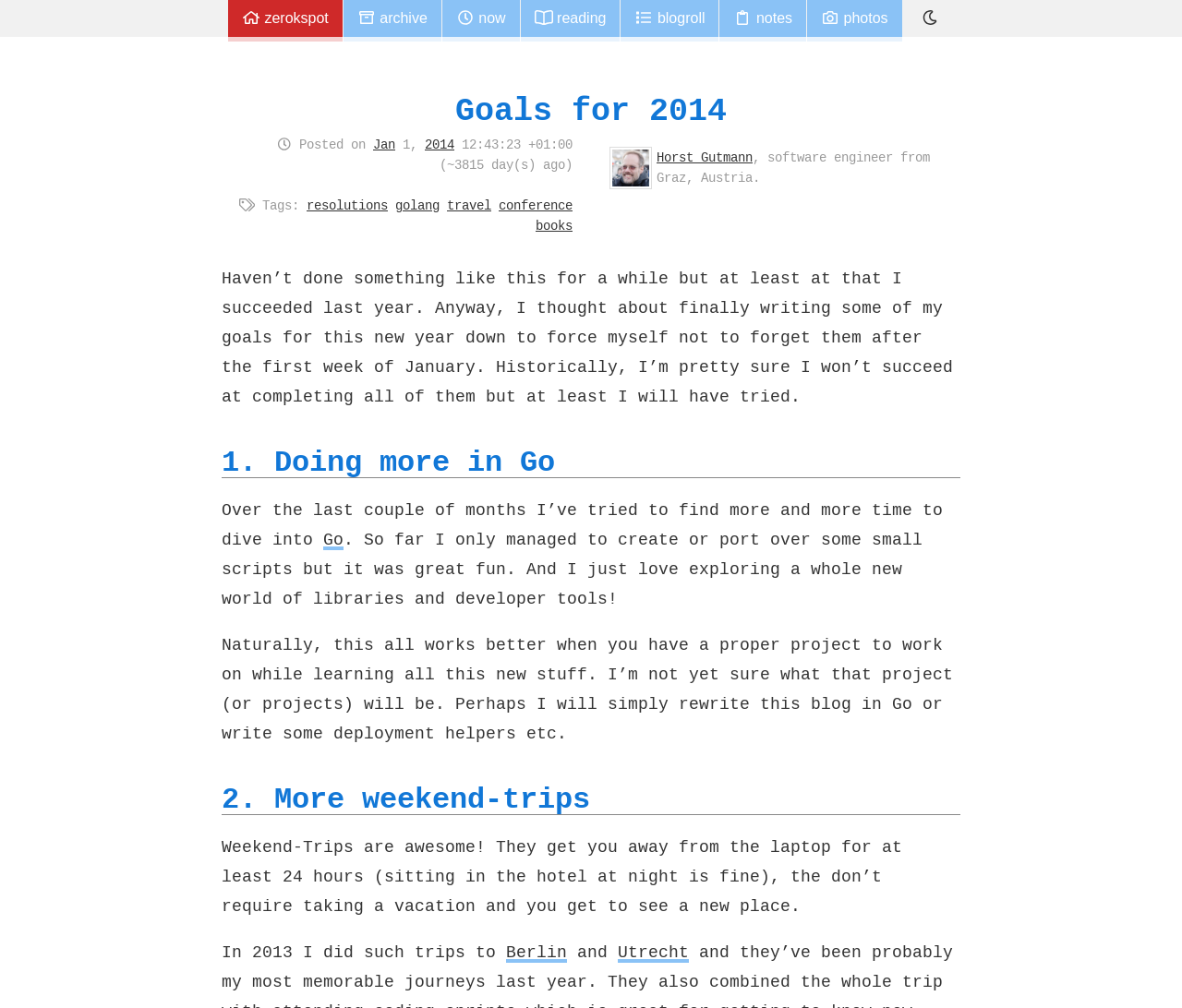Locate the bounding box coordinates of the element's region that should be clicked to carry out the following instruction: "Click on the 'archive' link". The coordinates need to be four float numbers between 0 and 1, i.e., [left, top, right, bottom].

[0.29, 0.0, 0.373, 0.041]